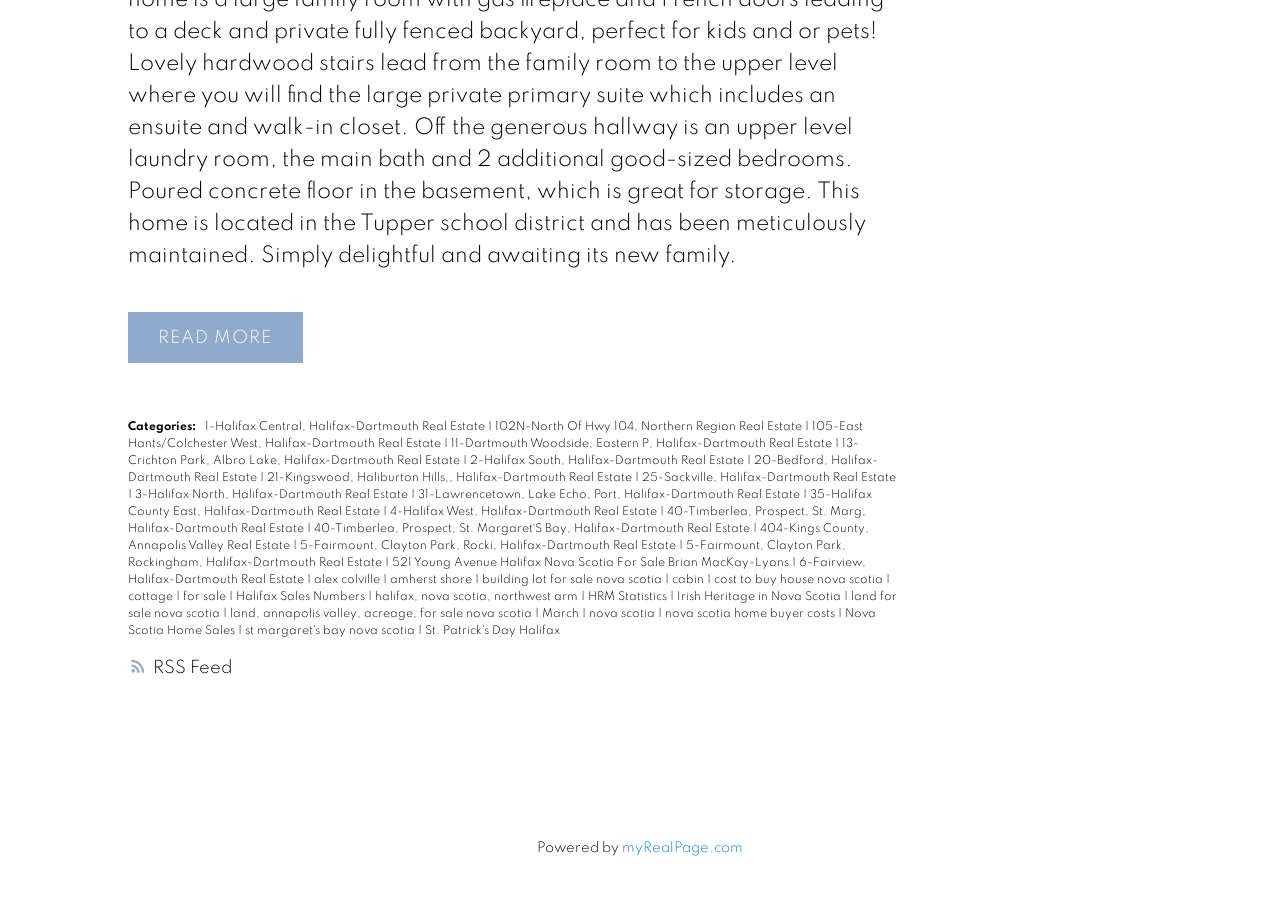Using a single word or phrase, answer the following question: 
What is the main topic of this webpage?

Real Estate